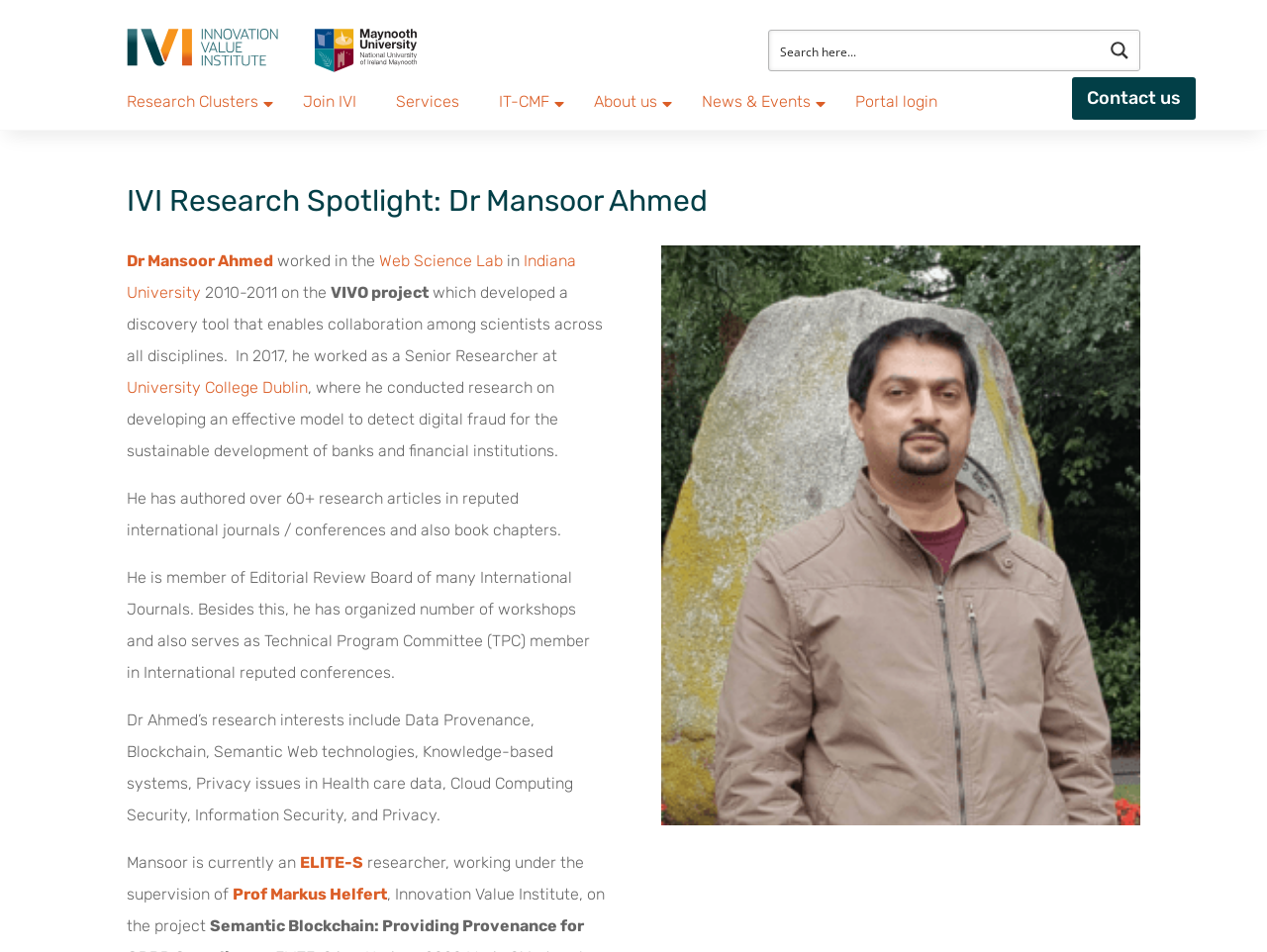Highlight the bounding box coordinates of the element you need to click to perform the following instruction: "Read about IVI Research Spotlight."

[0.1, 0.195, 0.9, 0.237]